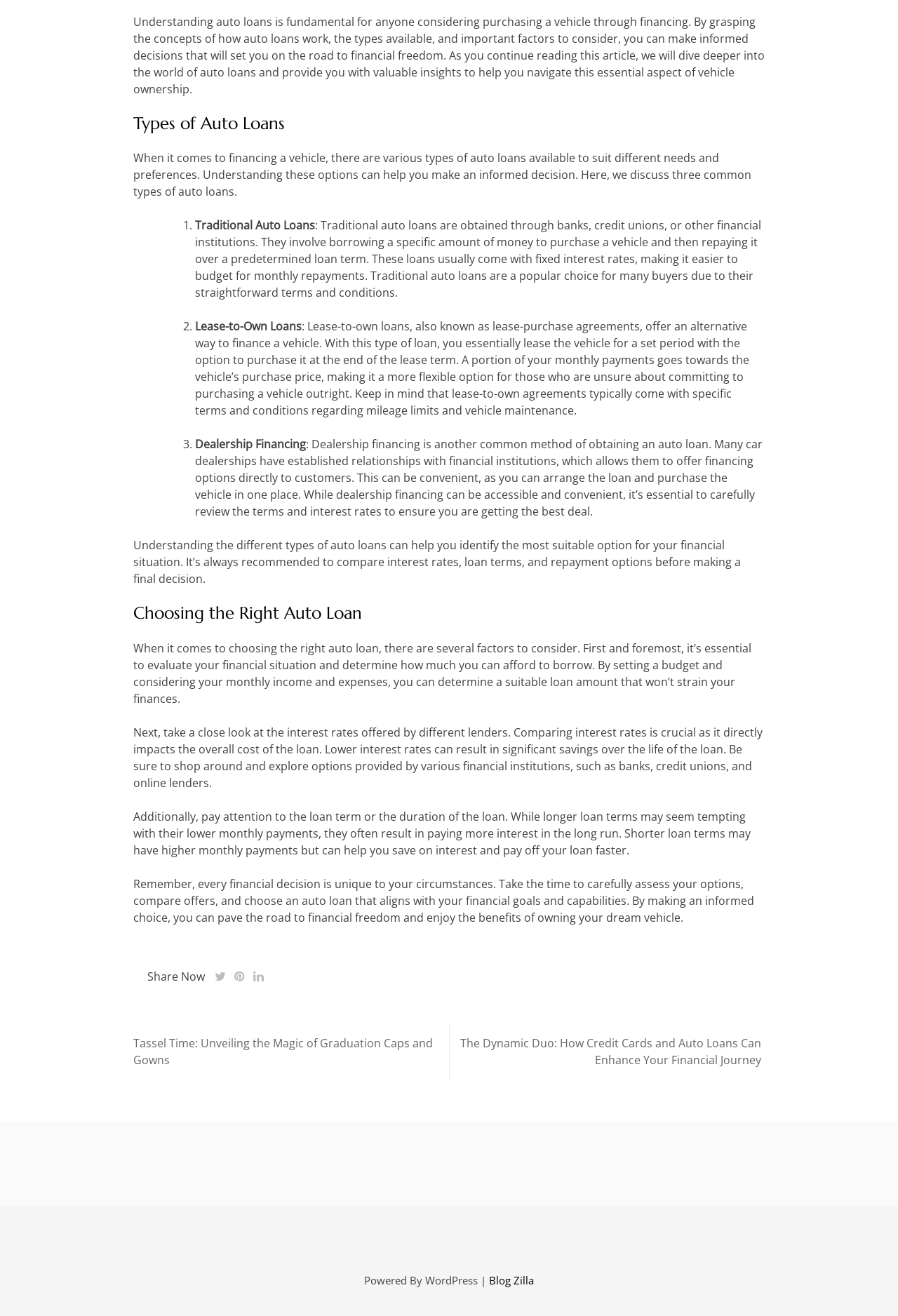Use the information in the screenshot to answer the question comprehensively: What should you evaluate first when choosing the right auto loan?

According to the webpage, 'When it comes to choosing the right auto loan, there are several factors to consider. First and foremost, it’s essential to evaluate your financial situation and determine how much you can afford to borrow.' This indicates that evaluating one's financial situation is the first step in choosing the right auto loan.